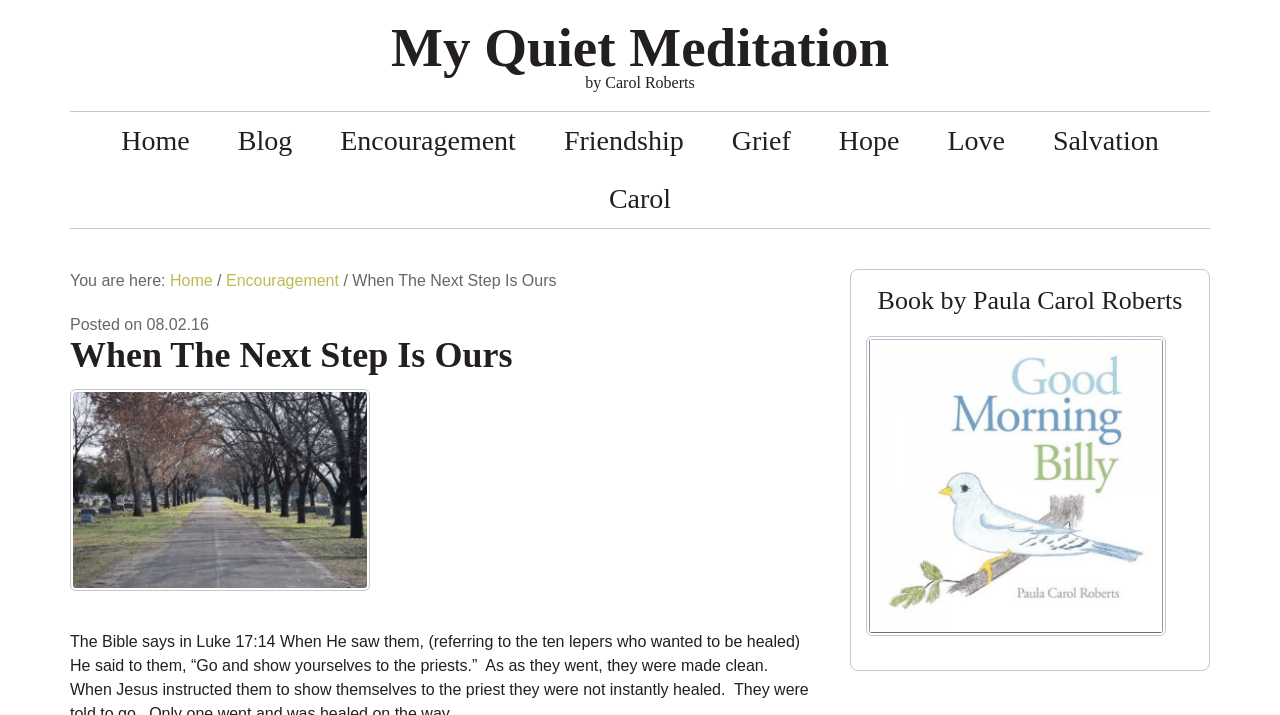Craft a detailed narrative of the webpage's structure and content.

This webpage is titled "When The Next Step Is Ours - My Quiet Meditation" and is authored by Carol Roberts. At the top, there is a navigation menu with links to "Home", "Blog", "Encouragement", "Friendship", "Grief", "Hope", "Love", "Salvation", and "Carol". Below the navigation menu, there is a breadcrumb trail showing the current page's location, with links to "Home" and "Encouragement".

The main content of the page is divided into two sections. On the left, there is a header section with a title "When The Next Step Is Ours" and a timestamp indicating the post was made on 08.02.16. Below the title, there is an image with the filename "DSC_1238". The main text of the page is a biblical passage from Luke 17:14, followed by a commentary on the passage.

On the right side of the page, there is a sidebar with a heading "Book by Paula Carol Roberts" and an article titled "Good Morning Billy" with a link and an image. The sidebar takes up about a third of the page's width.

Overall, the page has a simple and clean layout, with a focus on the main content and a secondary sidebar with related information.